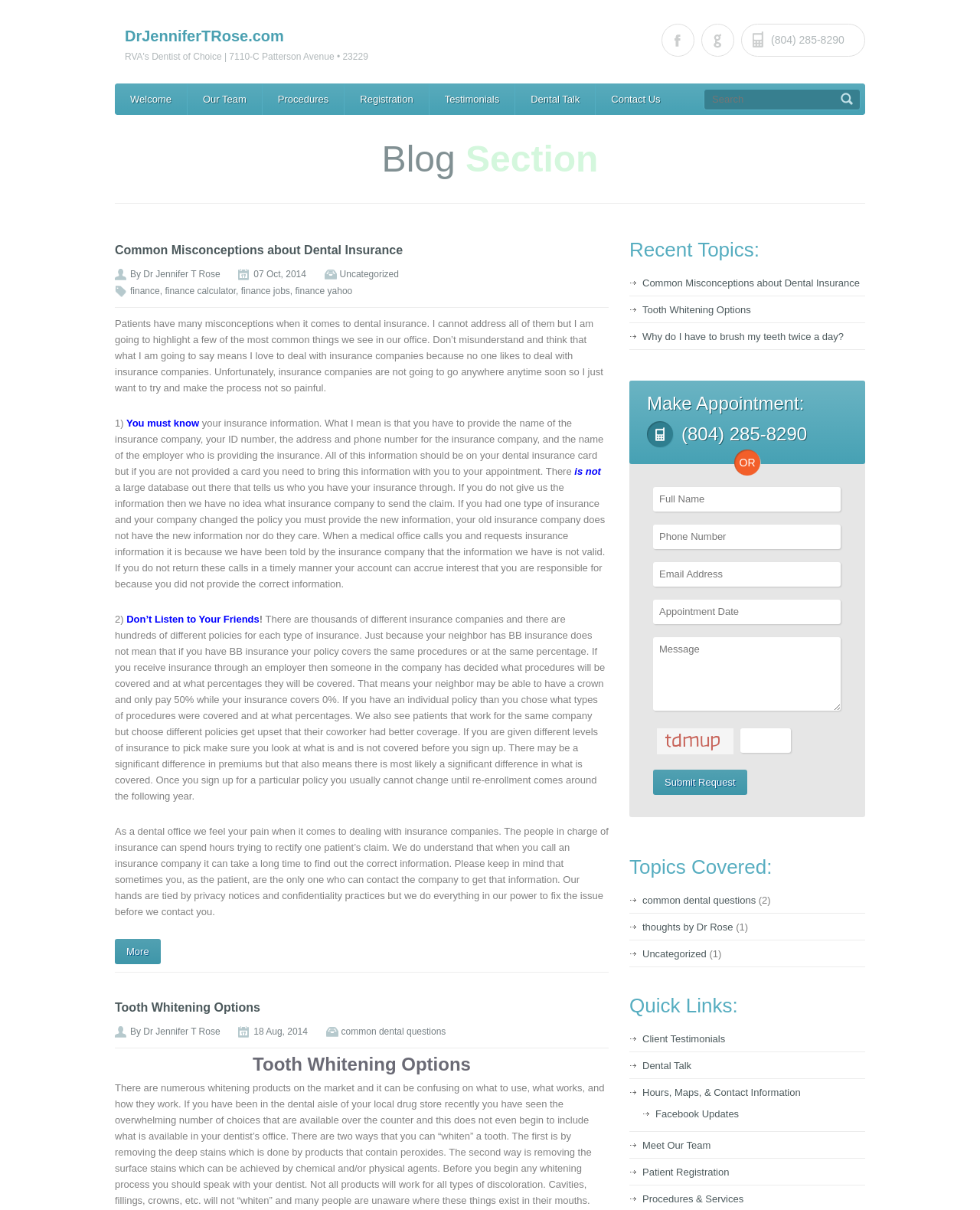Respond to the following query with just one word or a short phrase: 
What is the phone number of the dentist?

(804) 285-8290